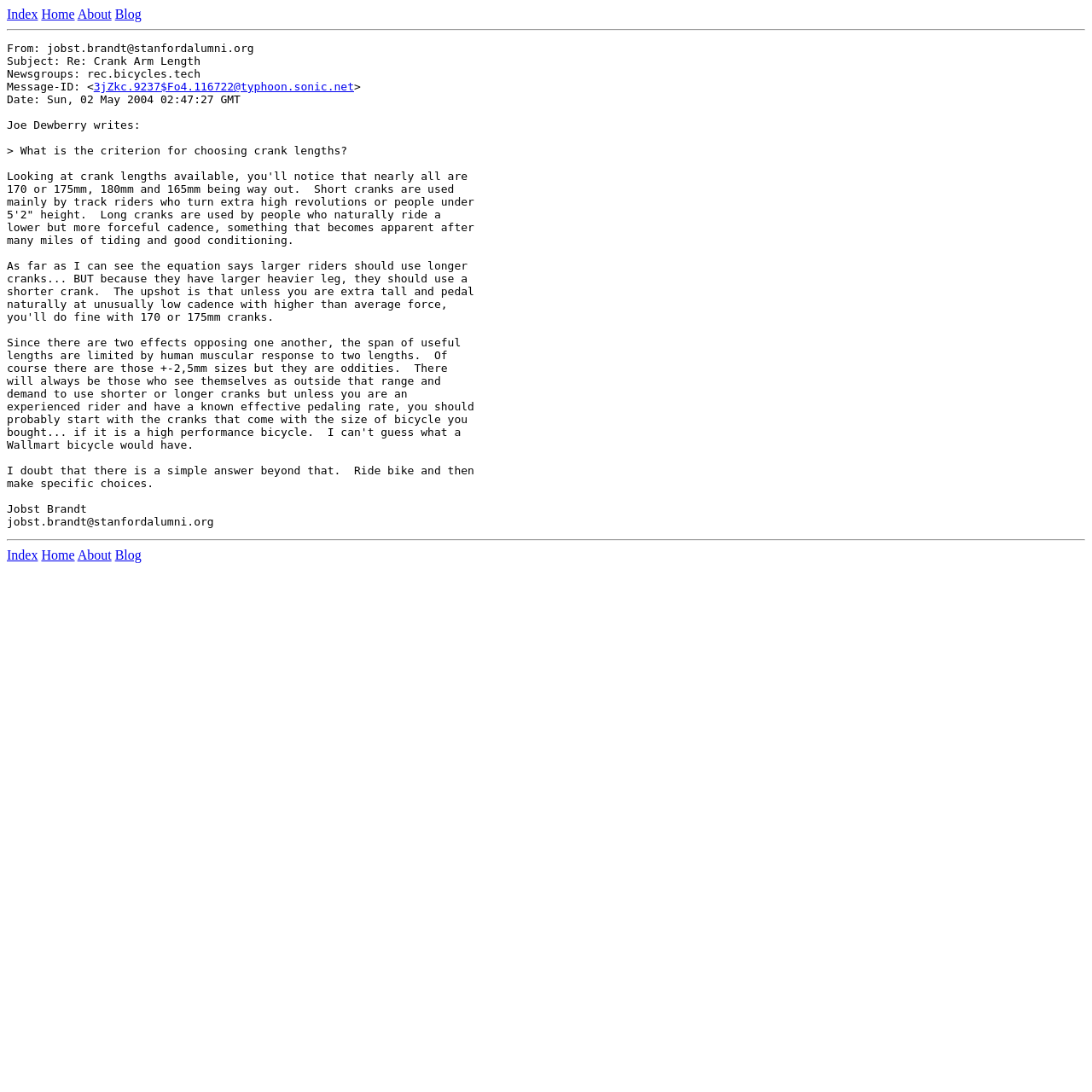What is the recommended crank length for most riders?
Using the image as a reference, deliver a detailed and thorough answer to the question.

According to the post, the recommended crank length for most riders is 170 or 175mm. The author explains that these lengths are suitable for most riders, unless they have specific requirements or preferences, such as track riders who need shorter cranks or taller riders who need longer cranks.